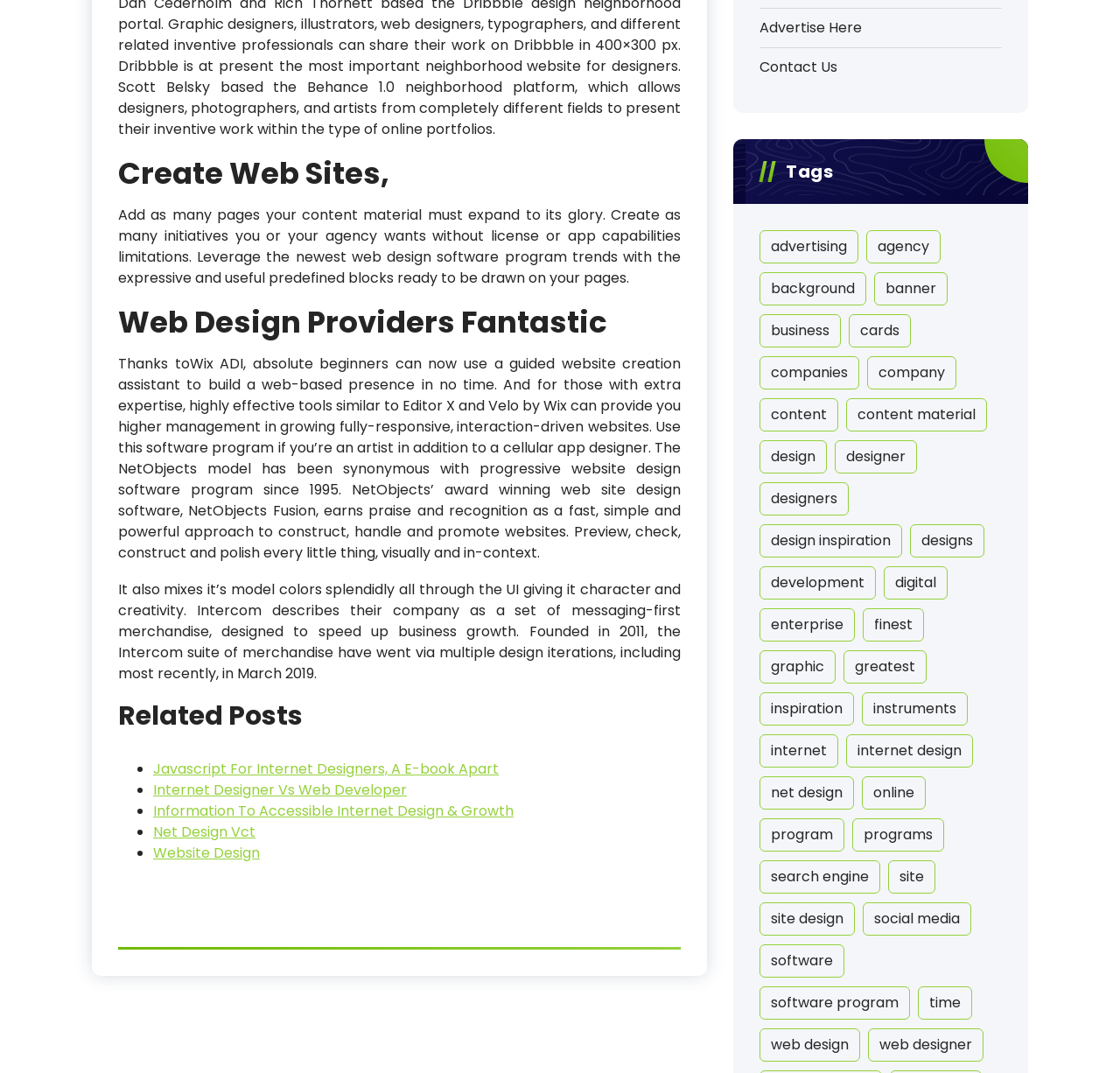Respond to the question below with a concise word or phrase:
What is the name of the award-winning web site design software?

NetObjects Fusion